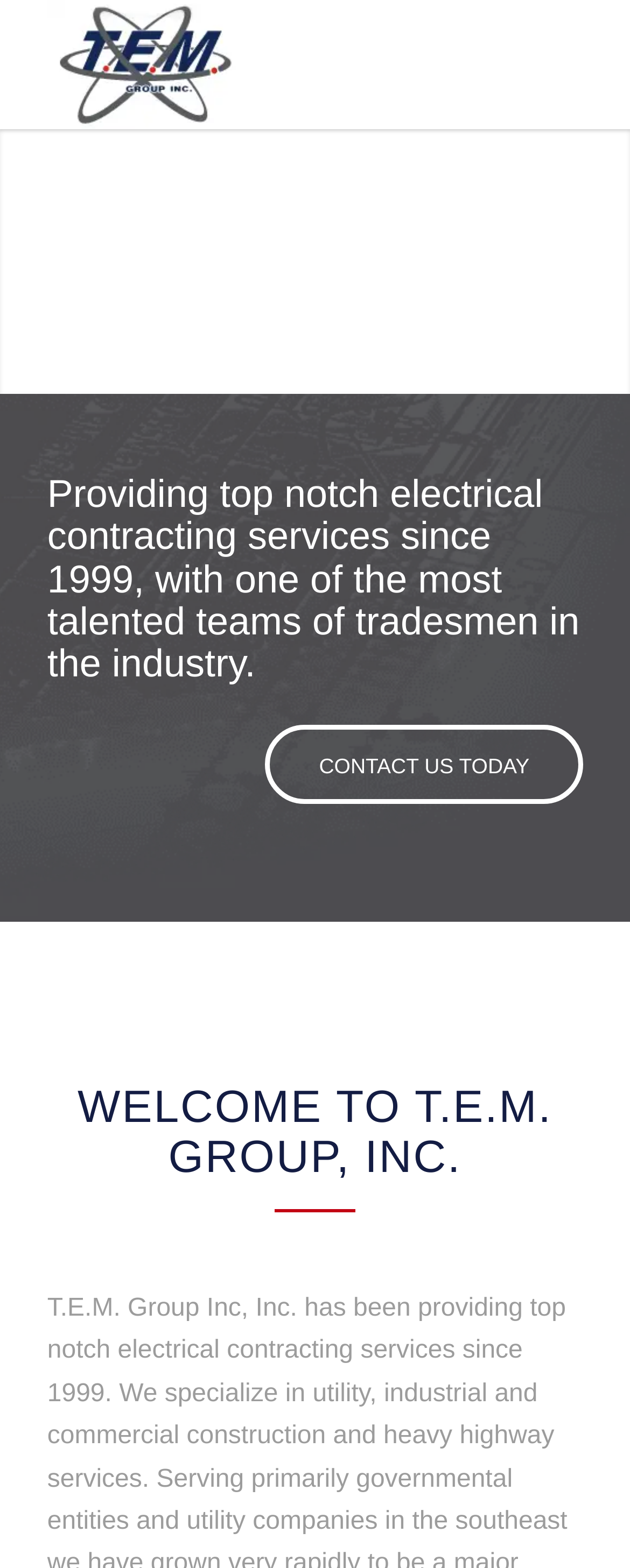Using floating point numbers between 0 and 1, provide the bounding box coordinates in the format (top-left x, top-left y, bottom-right x, bottom-right y). Locate the UI element described here: Who we are

[0.075, 0.284, 0.434, 0.329]